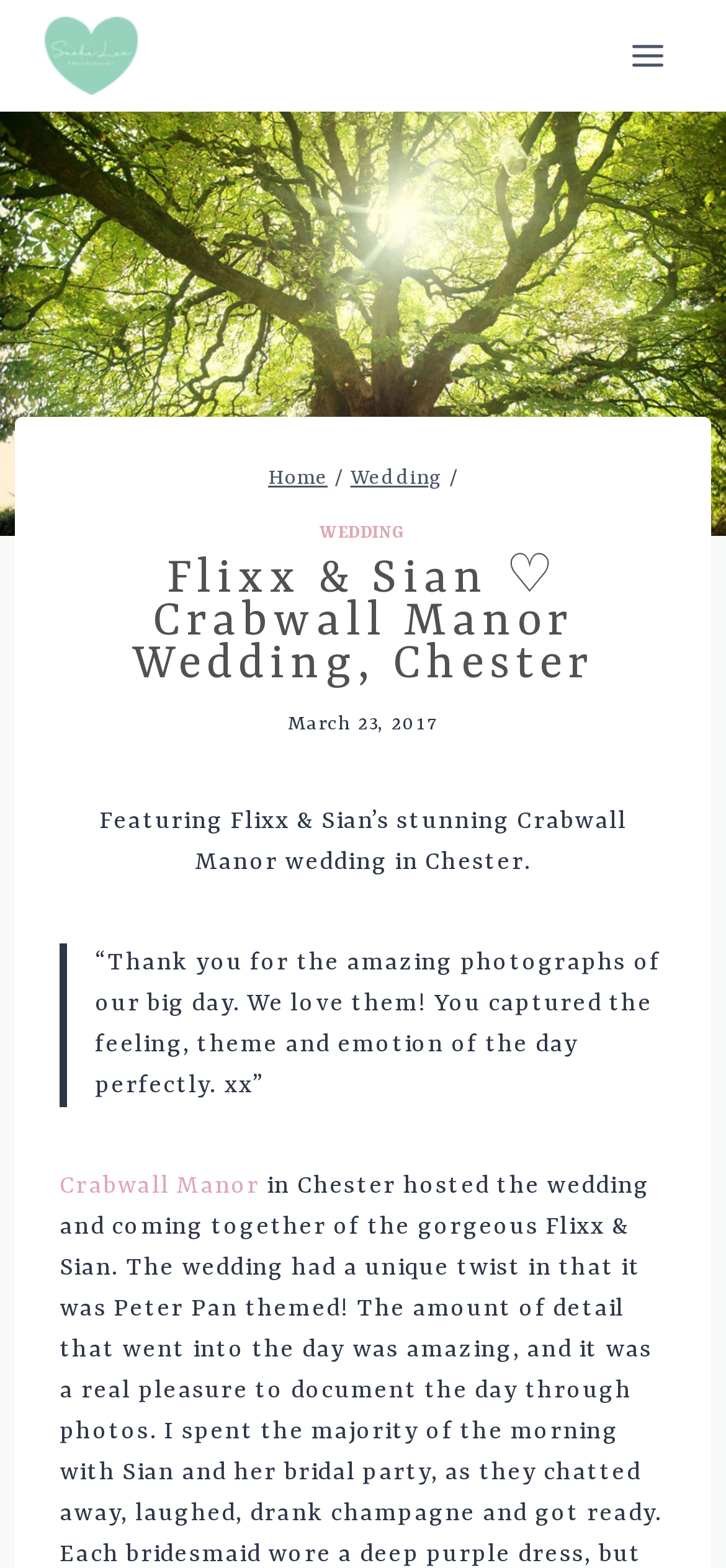Locate the UI element that matches the description Crabwall Manor in the webpage screenshot. Return the bounding box coordinates in the format (top-left x, top-left y, bottom-right x, bottom-right y), with values ranging from 0 to 1.

[0.082, 0.747, 0.358, 0.765]